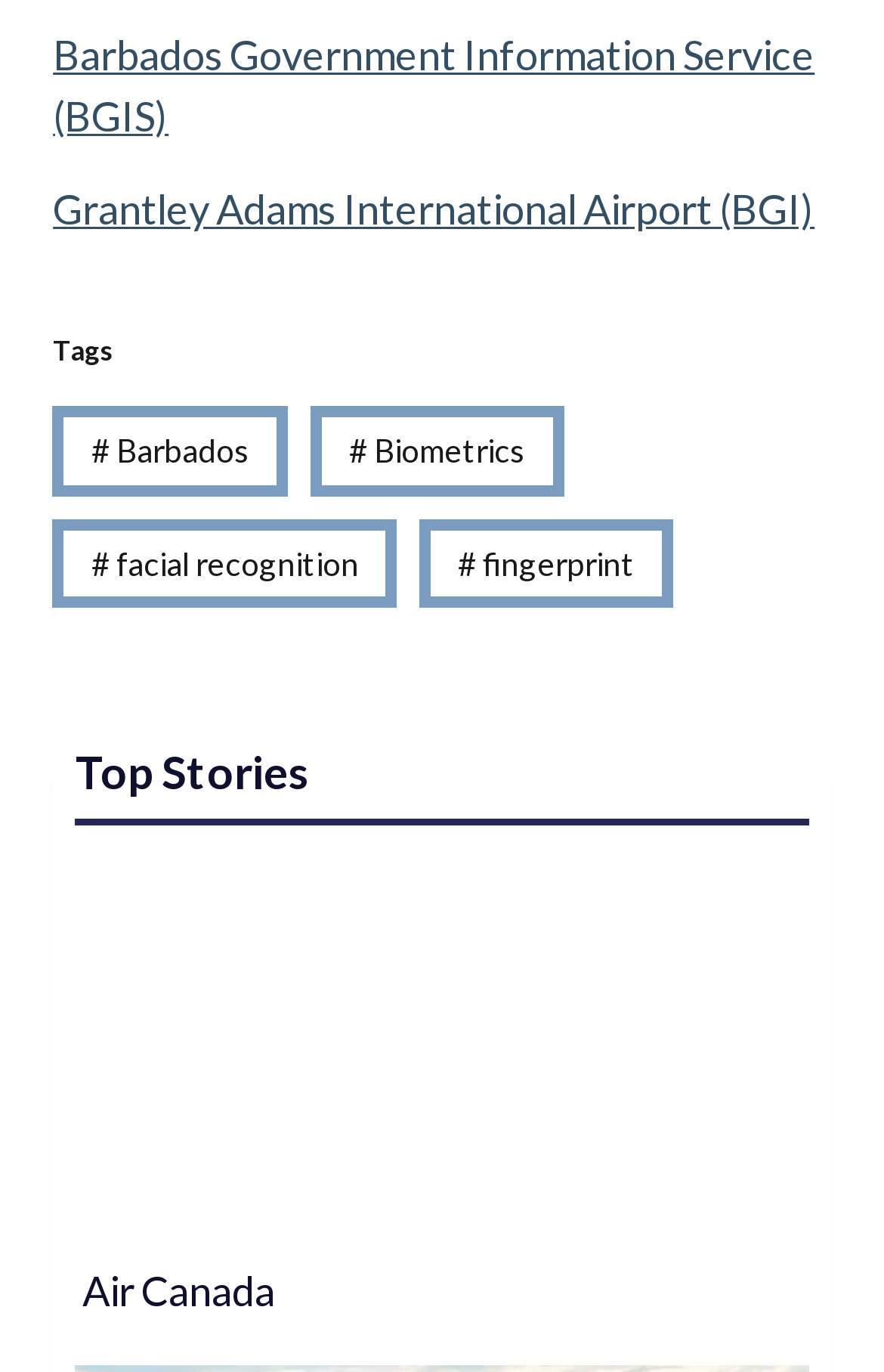Provide the bounding box coordinates for the UI element that is described as: "alt="dummy-img"".

[0.086, 0.613, 0.914, 0.913]